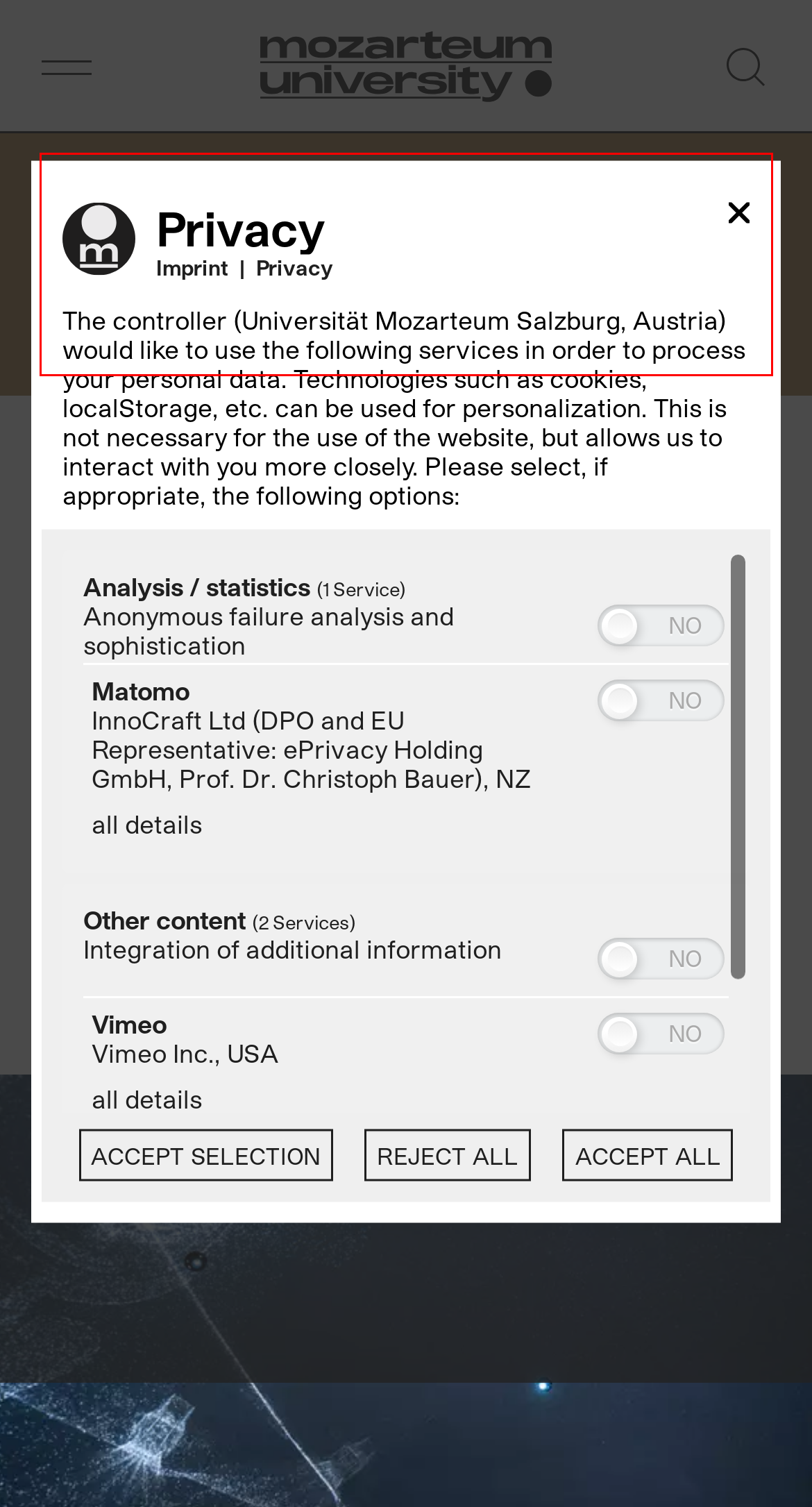Given the screenshot of a webpage, identify the red rectangle bounding box and recognize the text content inside it, generating the extracted text.

+ + Apply until 28 May for the diploma programme Stage Design & until 4 June for the teacher training programmes Art Education and Design: Technology.Textile! Details on respective study page, application platform here +++